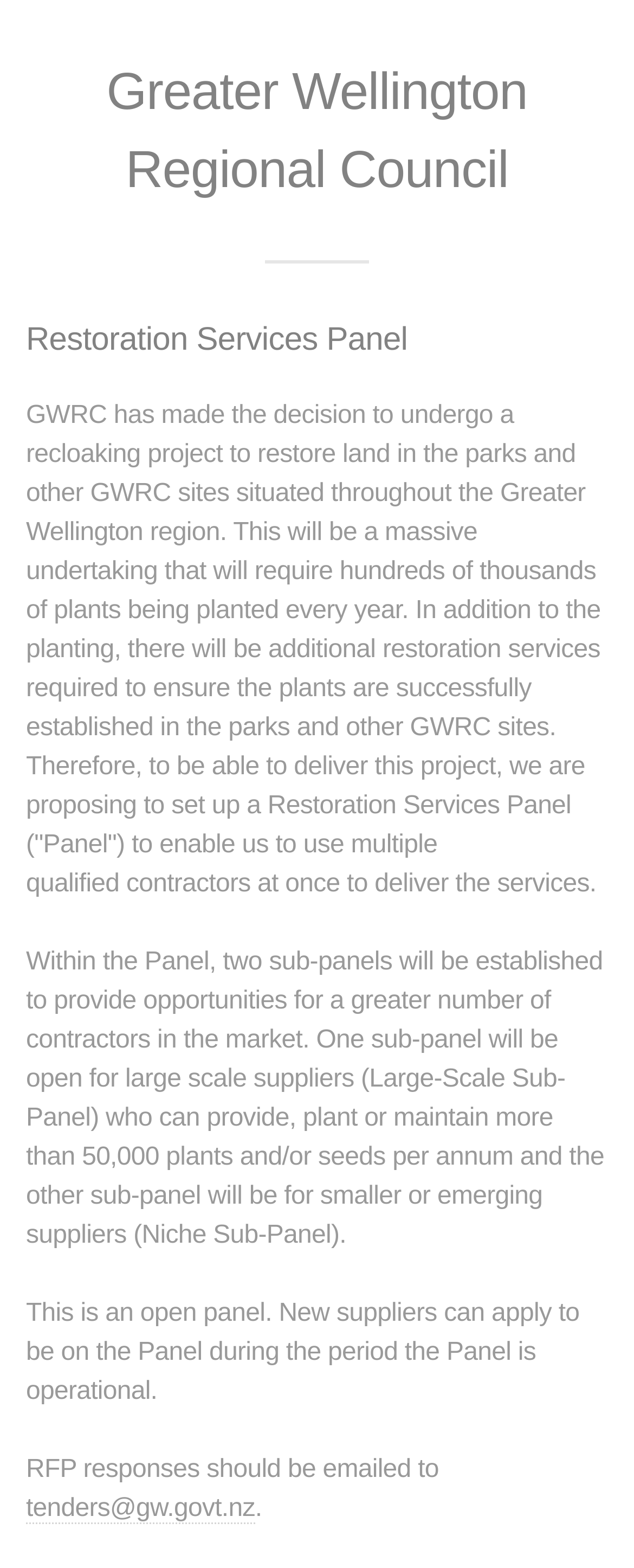Answer the question briefly using a single word or phrase: 
How can new suppliers apply to be on the Panel?

During the period the Panel is operational